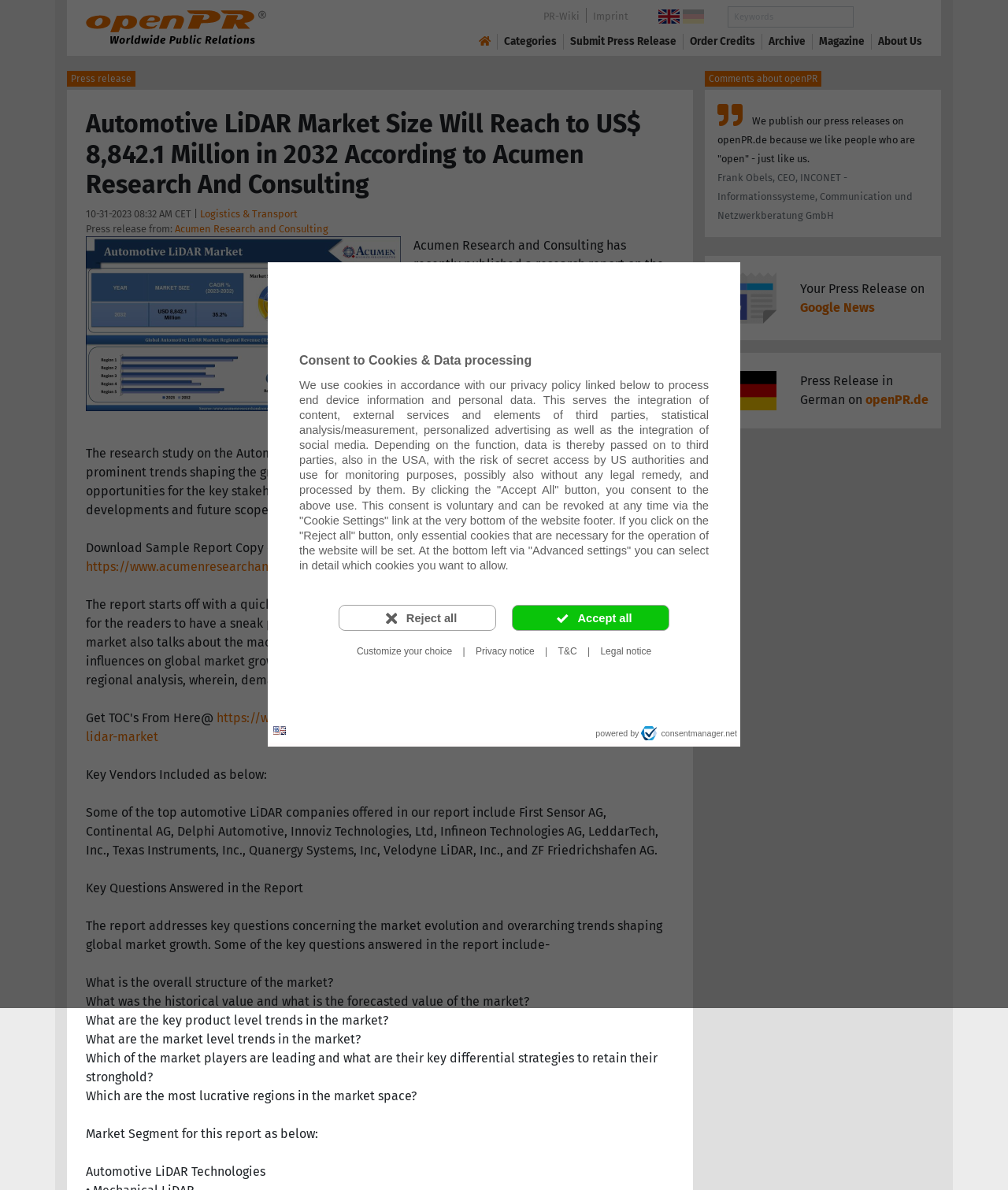Bounding box coordinates must be specified in the format (top-left x, top-left y, bottom-right x, bottom-right y). All values should be floating point numbers between 0 and 1. What are the bounding box coordinates of the UI element described as: Submit Press Release

[0.566, 0.028, 0.671, 0.042]